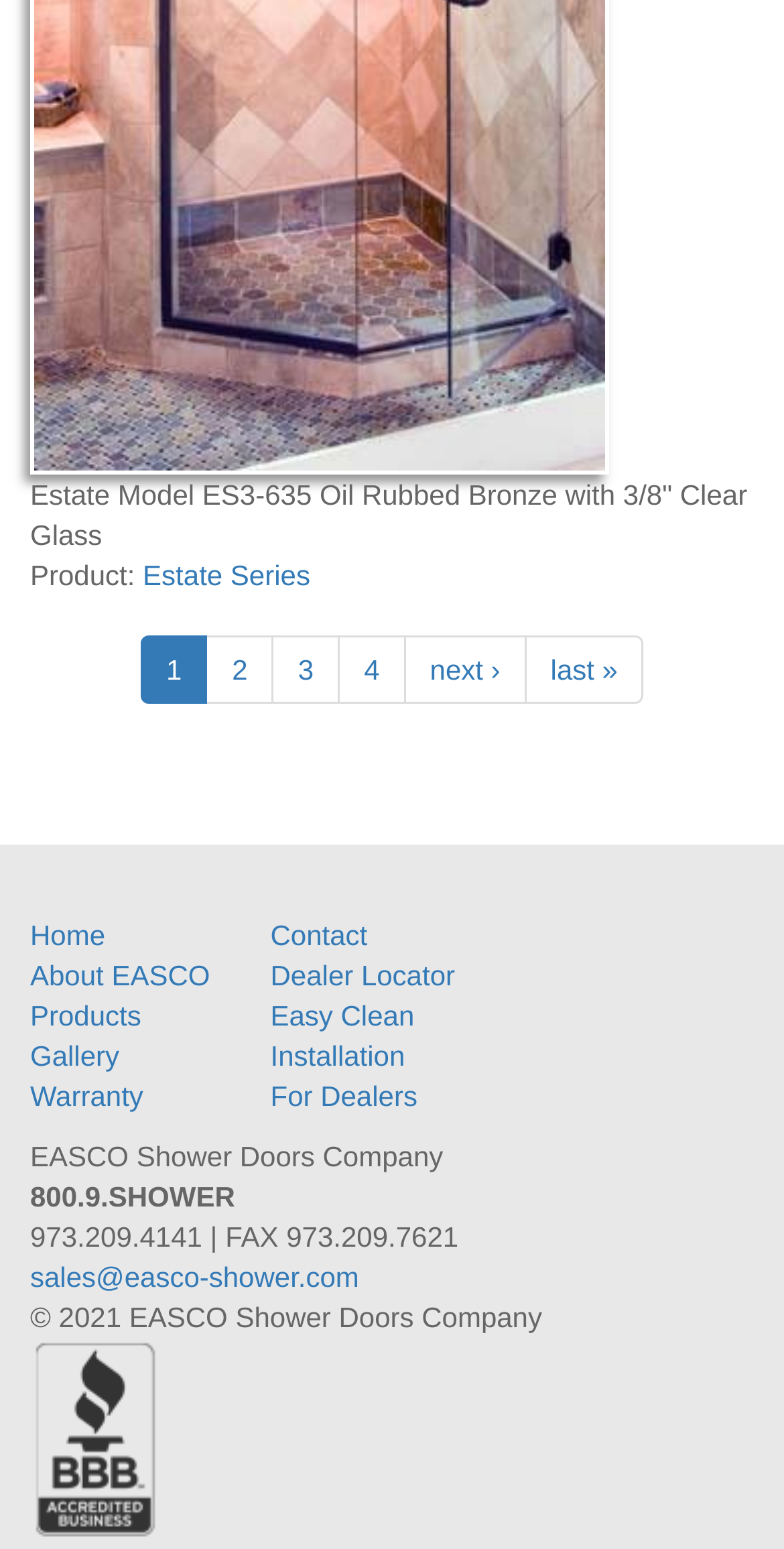Could you determine the bounding box coordinates of the clickable element to complete the instruction: "Go to the 'Home' page"? Provide the coordinates as four float numbers between 0 and 1, i.e., [left, top, right, bottom].

[0.038, 0.593, 0.134, 0.614]